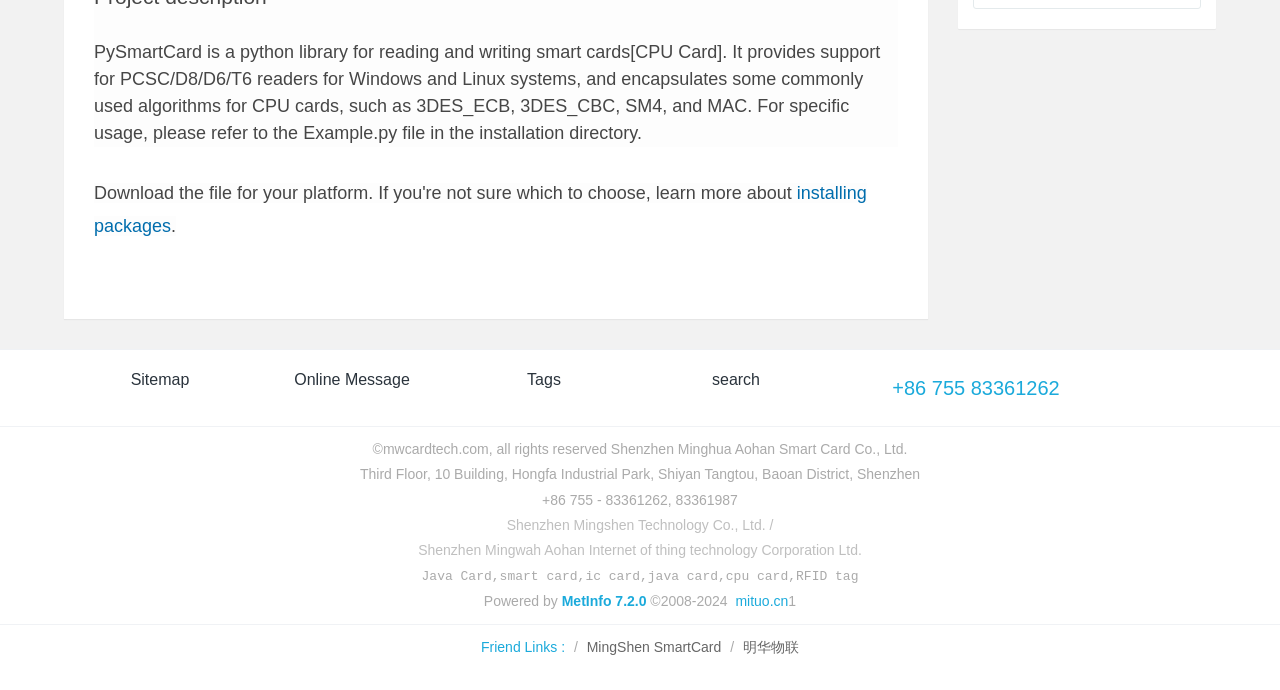Provide the bounding box coordinates, formatted as (top-left x, top-left y, bottom-right x, bottom-right y), with all values being floating point numbers between 0 and 1. Identify the bounding box of the UI element that matches the description: alt="Thumbnail: Modern Rustic Wall Art"

None